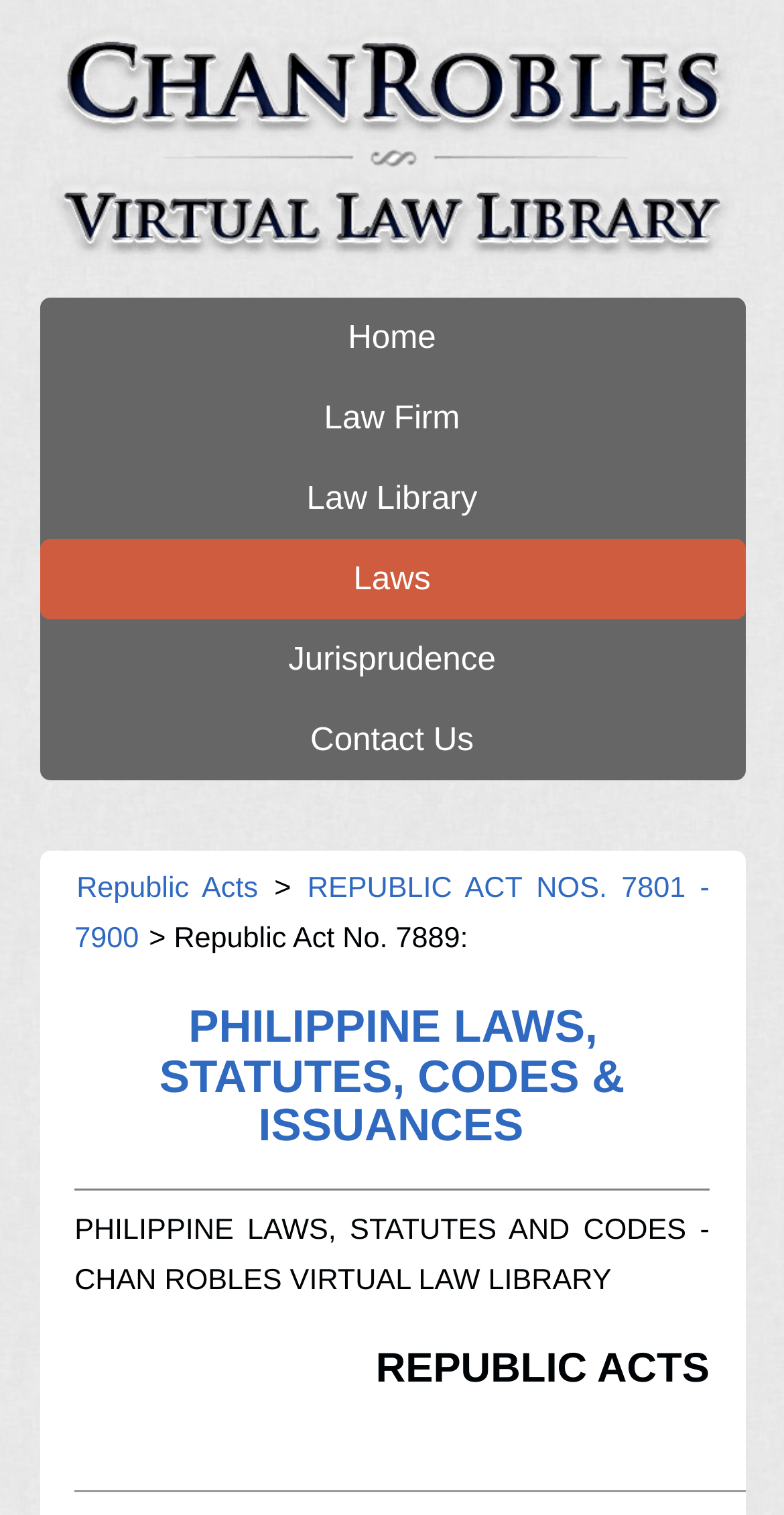Explain the webpage's layout and main content in detail.

The webpage is about Philippine laws, statutes, and codes, specifically focusing on Republic Act No. 7889. At the top, there is an image with the title "Republic Act No. 7889". Below the image, there is a horizontal navigation menu with six links: "Home", "Law Firm", "Law Library", "Laws", "Jurisprudence", and "Contact Us". 

On the left side, there is a vertical menu with two links: "Republic Acts" and "REPUBLIC ACT NOS. 7801 - 7900". The link "Republic Act No. 7889" is located below the vertical menu, with a static text "Republic Act No. 7889:" preceding it. 

The main content of the webpage is divided into sections. The first section has a heading "PHILIPPINE LAWS, STATUTES, CODES & ISSUANCES" with a link to the same title below it. The second section is separated from the first one by a horizontal separator line. The third section has a static text "PHILIPPINE LAWS, STATUTES AND CODES - CHAN ROBLES VIRTUAL LAW LIBRARY". The last section has a heading "REPUBLIC ACTS".